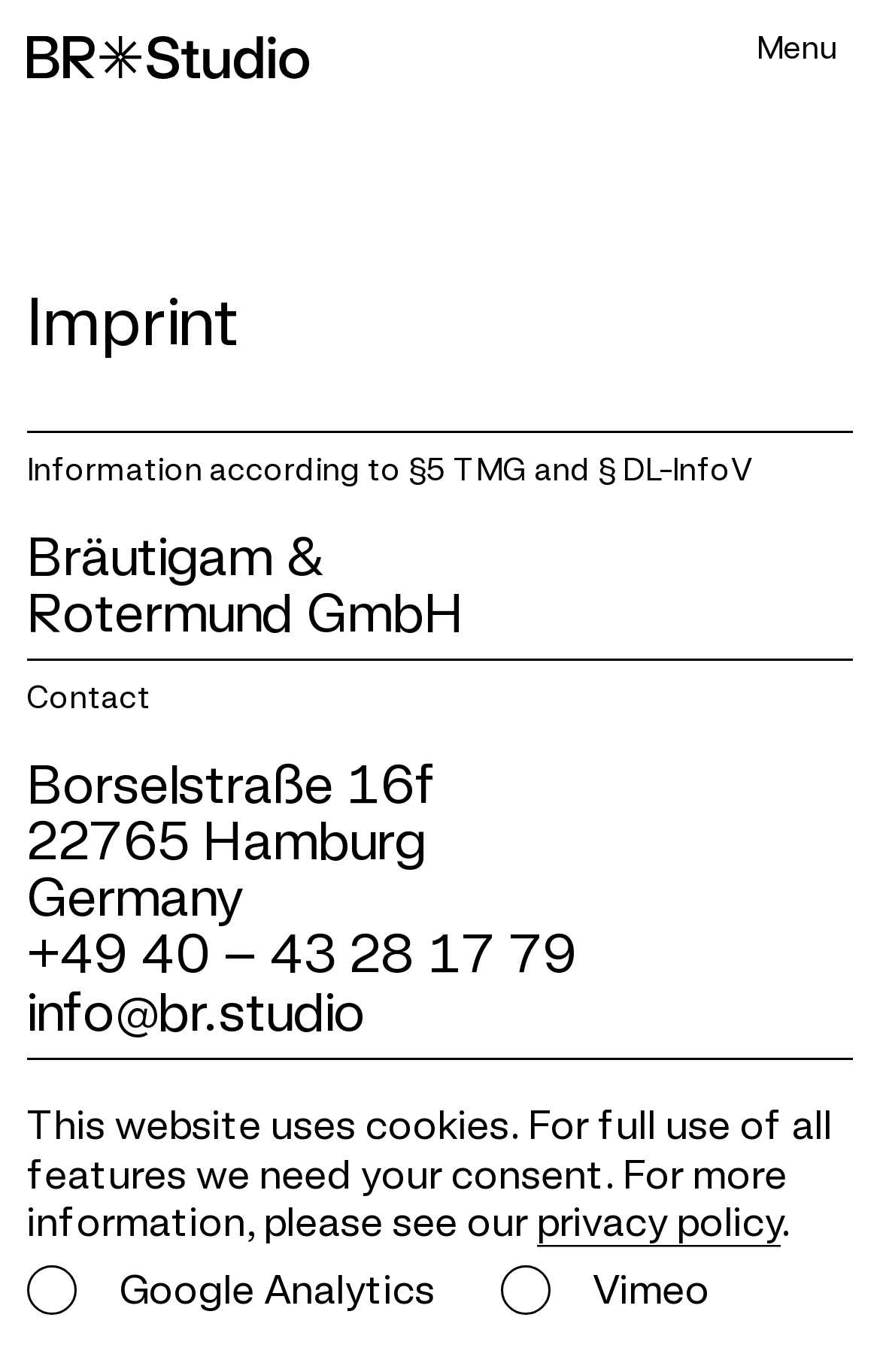Please respond to the question using a single word or phrase:
Who are the managing directors?

Stefan Bräutigam, Tim Rotermund